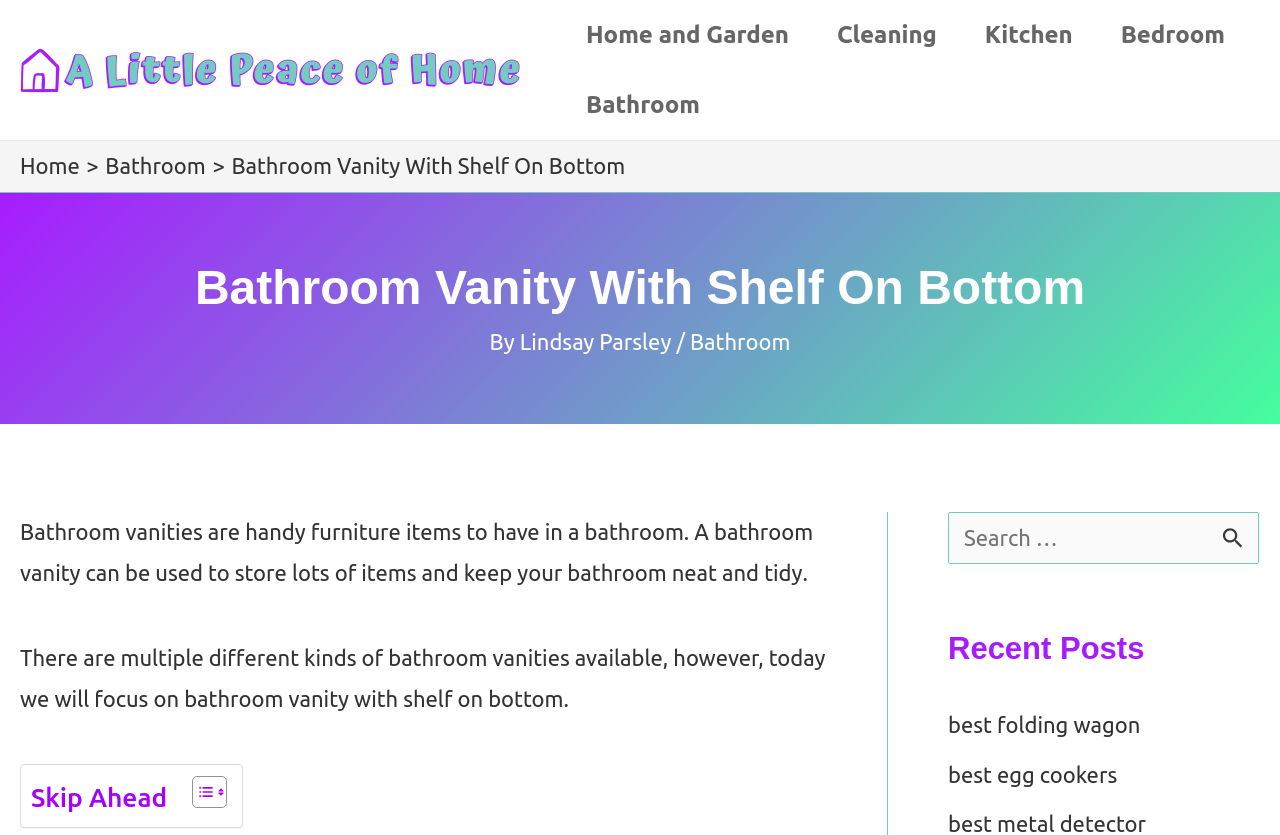Construct a comprehensive description capturing every detail on the webpage.

This webpage is about bathroom vanities with shelves on the bottom. At the top left corner, there is a logo of "A Little Peace of Home" with a link to the homepage. To the right of the logo, there is a navigation menu with links to different categories such as "Home and Garden", "Cleaning", "Kitchen", "Bedroom", and "Bathroom". 

Below the navigation menu, there is a breadcrumbs section showing the current page's location, with links to "Home" and "Bathroom". The main title of the page, "Bathroom Vanity With Shelf On Bottom", is displayed prominently in the middle of the page. 

Under the title, there is a section with the author's name, "Lindsay Parsley", and a link to the "Bathroom" category. The main content of the page starts with a brief introduction to bathroom vanities, explaining their usefulness in keeping the bathroom organized. The text then focuses on bathroom vanities with shelves on the bottom, which is the main topic of the page.

On the right side of the page, there is a complementary section with a search bar and a "Recent Posts" section. The search bar has a button with a magnifying glass icon. The "Recent Posts" section lists two recent posts, "Best Folding Wagon" and "Best Egg Cookers", with links to each post.